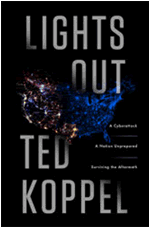What is the author's name?
Using the image as a reference, give an elaborate response to the question.

The author's name is 'Ted Koppel', which appears in slightly smaller yet equally bold font below the title on the cover.